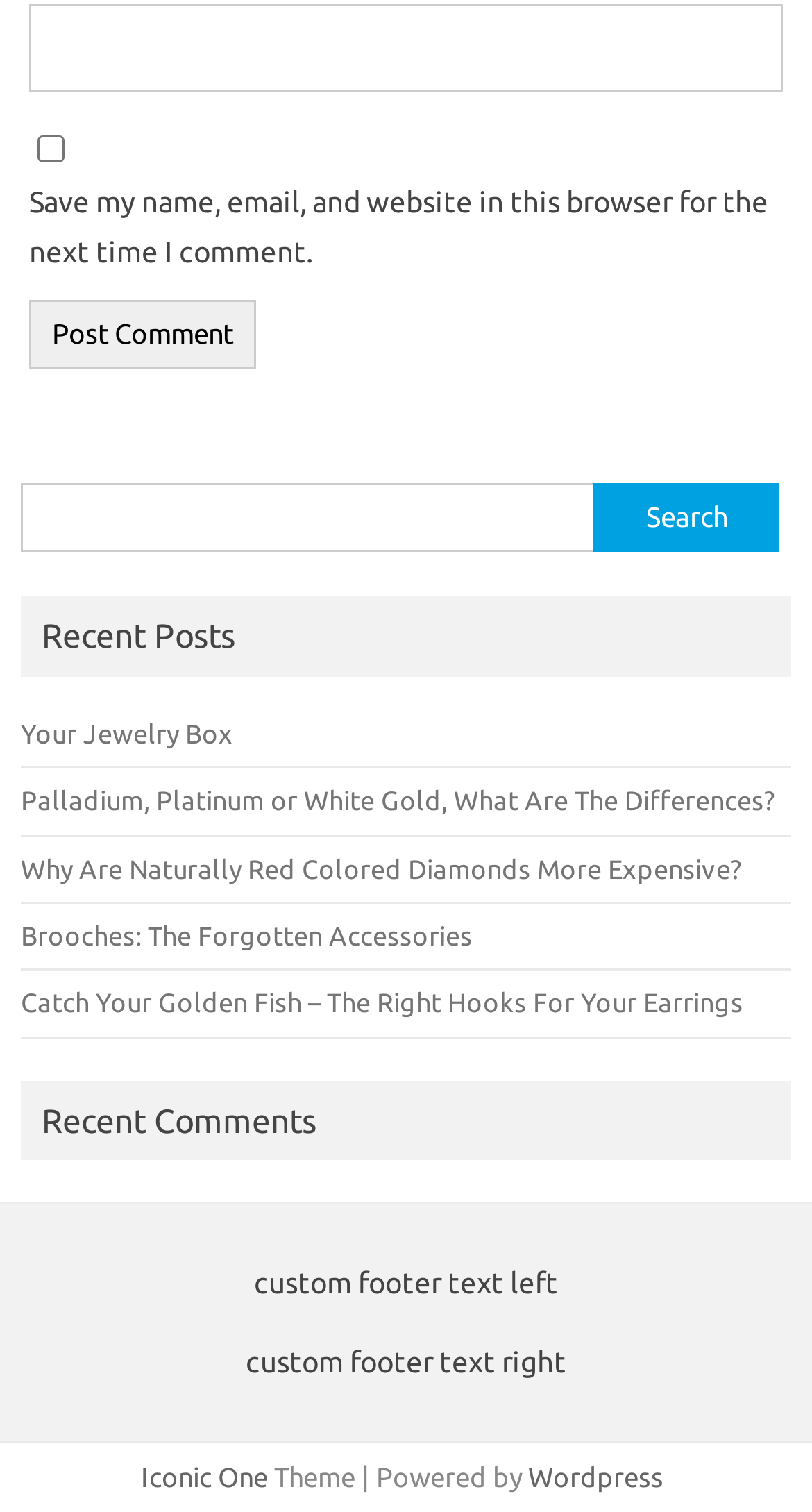What can be done with the 'Search for:' textbox?
Using the details shown in the screenshot, provide a comprehensive answer to the question.

The 'Search for:' textbox is located in the search section of the webpage, accompanied by a 'Search' button. This implies that users can enter keywords or phrases in the textbox and click the 'Search' button to search for relevant content on the website.